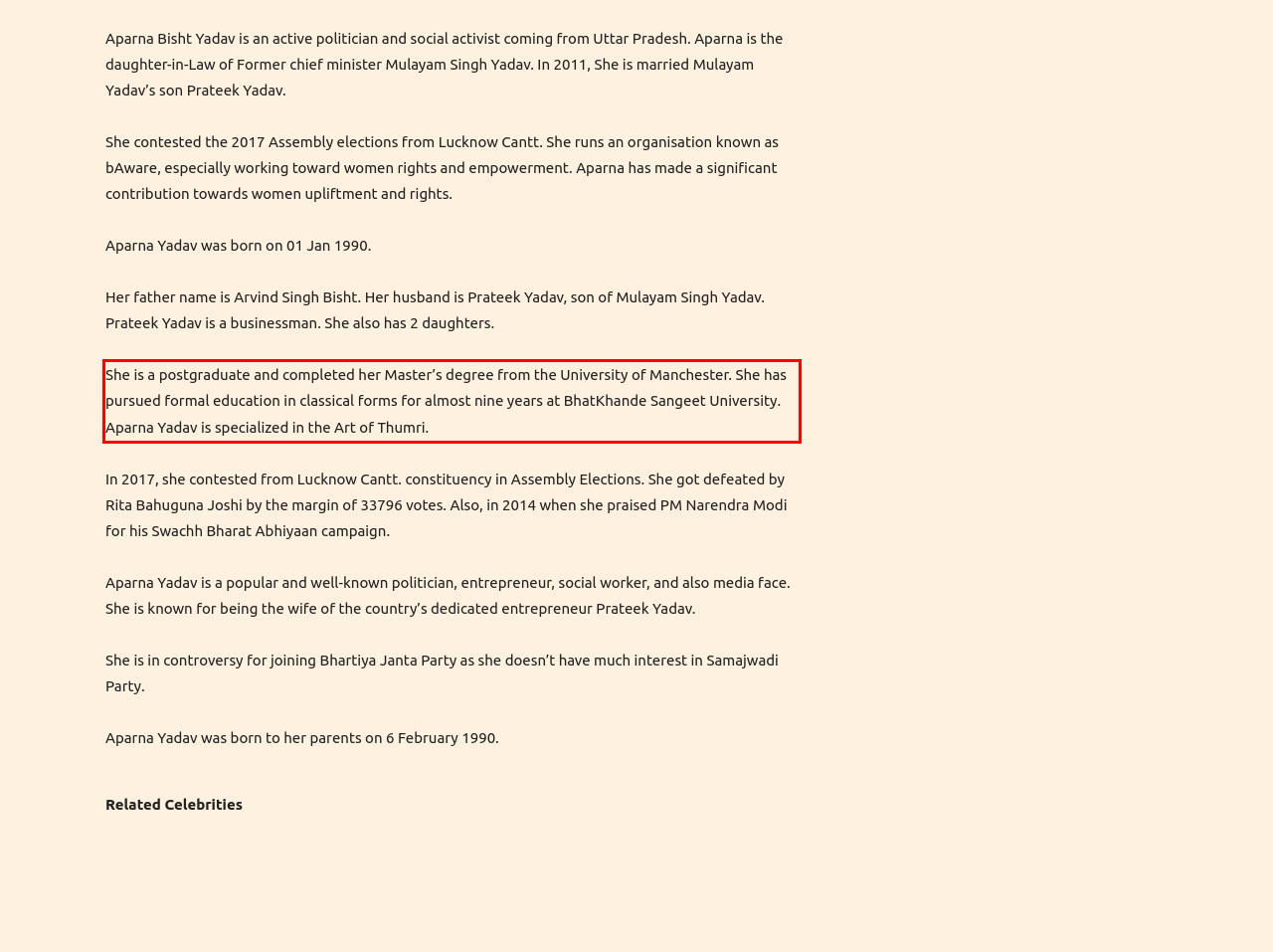Given a screenshot of a webpage containing a red rectangle bounding box, extract and provide the text content found within the red bounding box.

She is a postgraduate and completed her Master’s degree from the University of Manchester. She has pursued formal education in classical forms for almost nine years at BhatKhande Sangeet University. Aparna Yadav is specialized in the Art of Thumri.